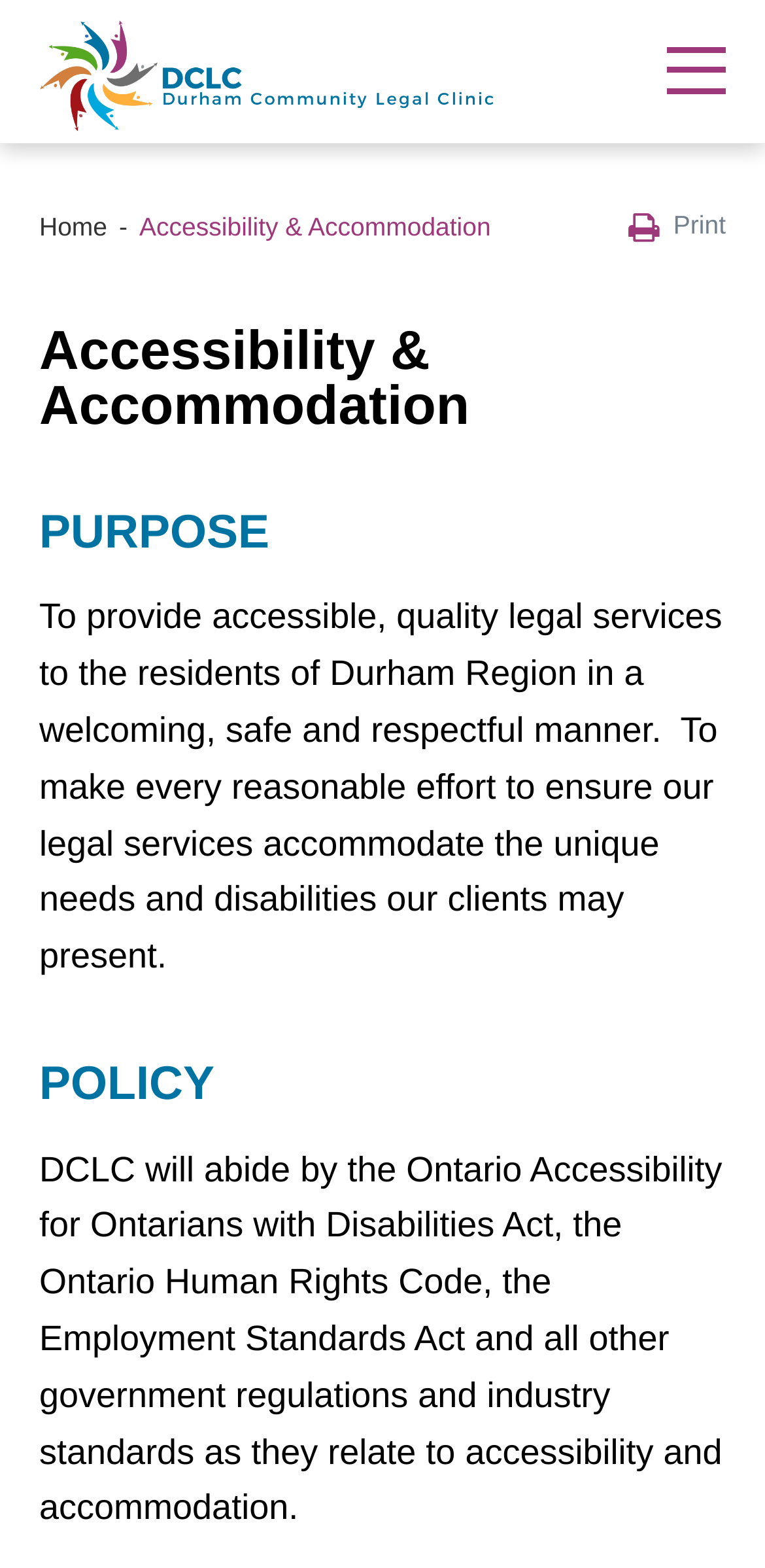What is the clinic's approach to clients' needs?
Answer the question with a thorough and detailed explanation.

The clinic makes every reasonable effort to ensure their legal services accommodate the unique needs and disabilities that their clients may present, as stated in the webpage content.